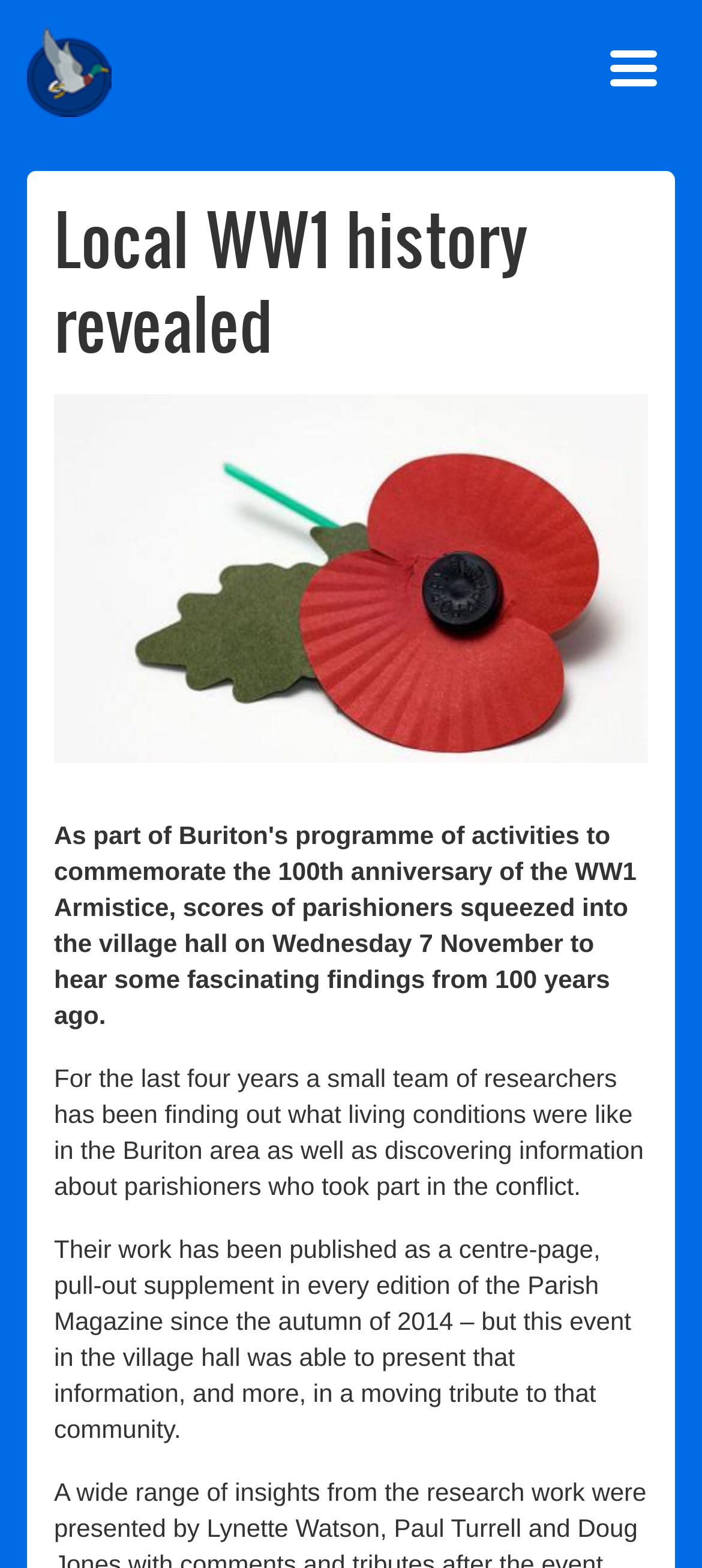Provide a comprehensive caption for the webpage.

The webpage is about local WW1 history revealed on the Buriton Community Website. At the top left corner, there is a "Skip to main content" link. On the top right corner, there is a "Toggle navigation" button. Below the button, there is a navigation menu with a "Home" link, accompanied by a small "Home" image.

The main content of the webpage is headed by a title "Local WW1 history revealed" which spans almost the entire width of the page. Below the title, there is an article with an image on the left side, described as "Image". To the right of the image, there is a paragraph of text describing the research work of a small team of researchers who have been finding out about living conditions in the Buriton area during WW1 and discovering information about parishioners who took part in the conflict.

Below this paragraph, there is another paragraph of text that continues to describe the research work, mentioning that it has been published in the Parish Magazine and presented in a moving tribute to the community at an event in the village hall.